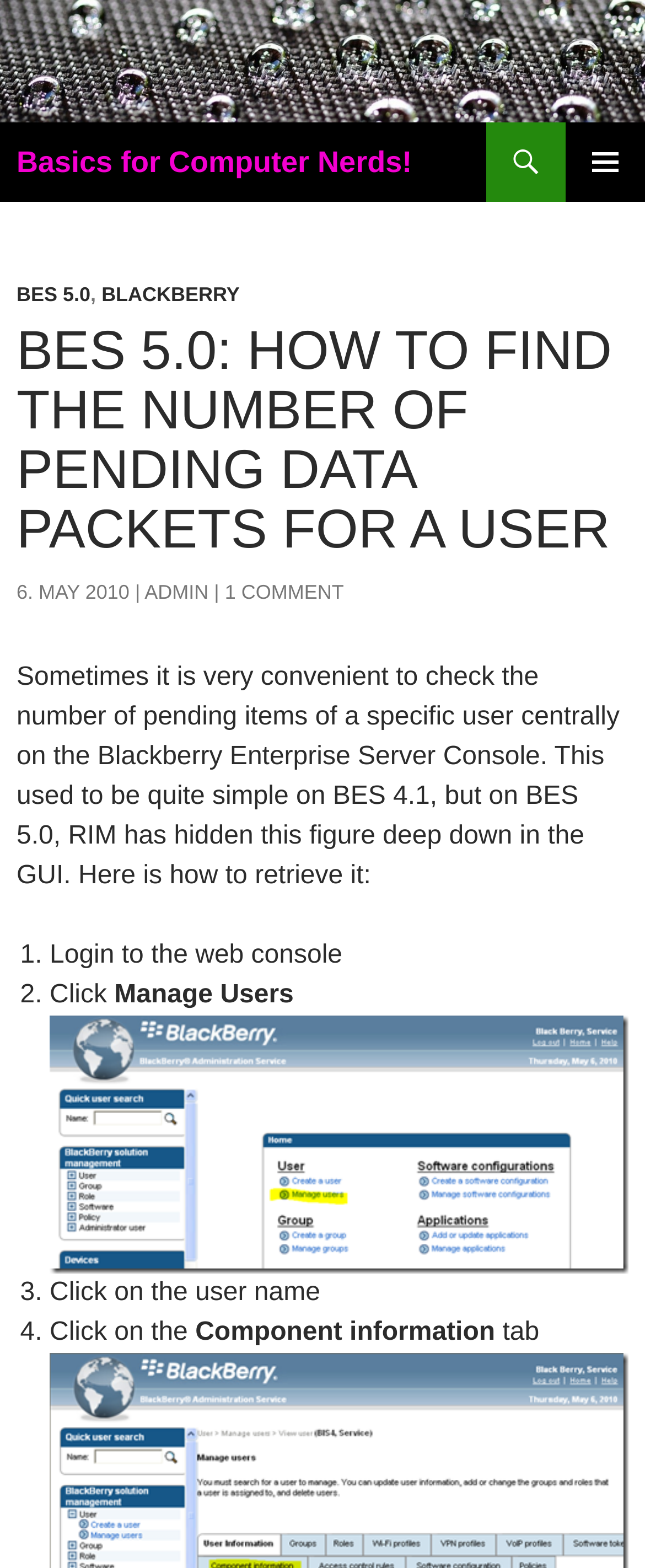Predict the bounding box coordinates of the UI element that matches this description: "6. May 2010". The coordinates should be in the format [left, top, right, bottom] with each value between 0 and 1.

[0.026, 0.37, 0.201, 0.385]